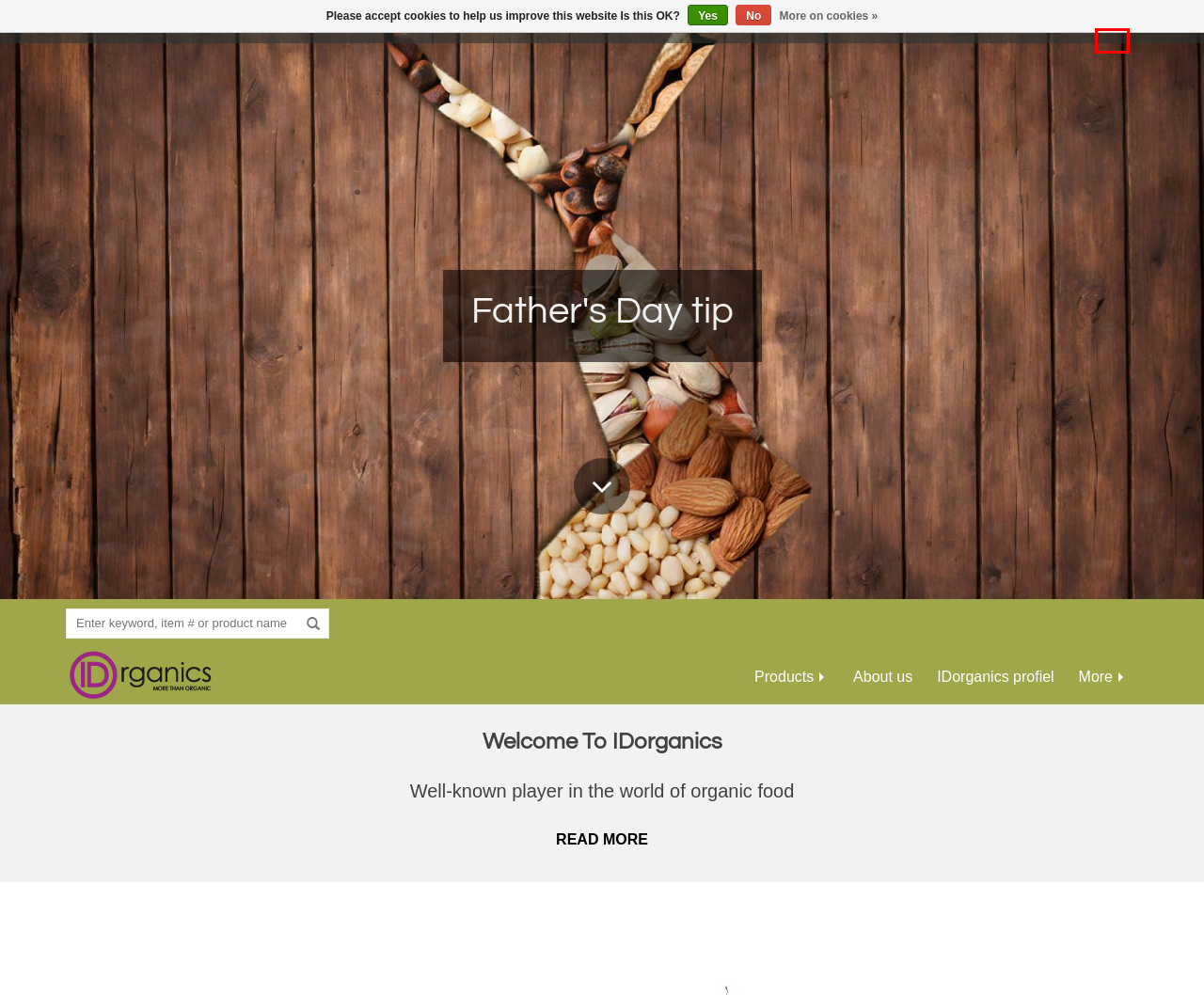You are provided with a screenshot of a webpage that has a red bounding box highlighting a UI element. Choose the most accurate webpage description that matches the new webpage after clicking the highlighted element. Here are your choices:
A. Bio Bulk producten Nederlands - IDorganics
B. IDorganics | Biologische productie | Ronde Tocht 20, Zaandam, Netherlands
C. IDorganics  - IDorganics
D. Cooking time of products - IDorganics
E. ID Organics - IDorganics
F. IDO's Blog - Terras. Tip voor je borrel. - IDorganics
G. Organic Mixed nuts - roasted & salted - IDorganics
H. Login - IDorganics

C